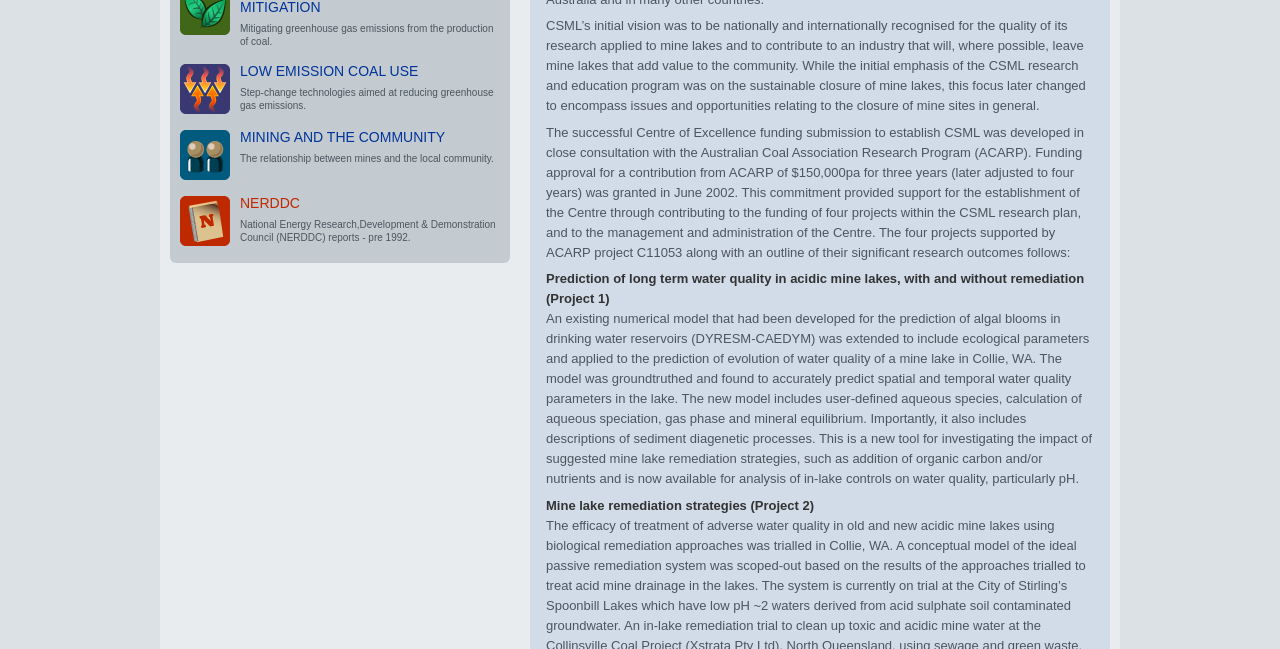Given the element description 0033-C1356Commissioned Report: Australian Thermal Coals..., specify the bounding box coordinates of the corresponding UI element in the format (top-left x, top-left y, bottom-right x, bottom-right y). All values must be between 0 and 1.

[0.195, 0.579, 0.326, 0.626]